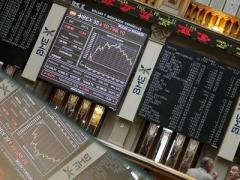Use one word or a short phrase to answer the question provided: 
What sparked outrage in the investment community?

CAM intervention